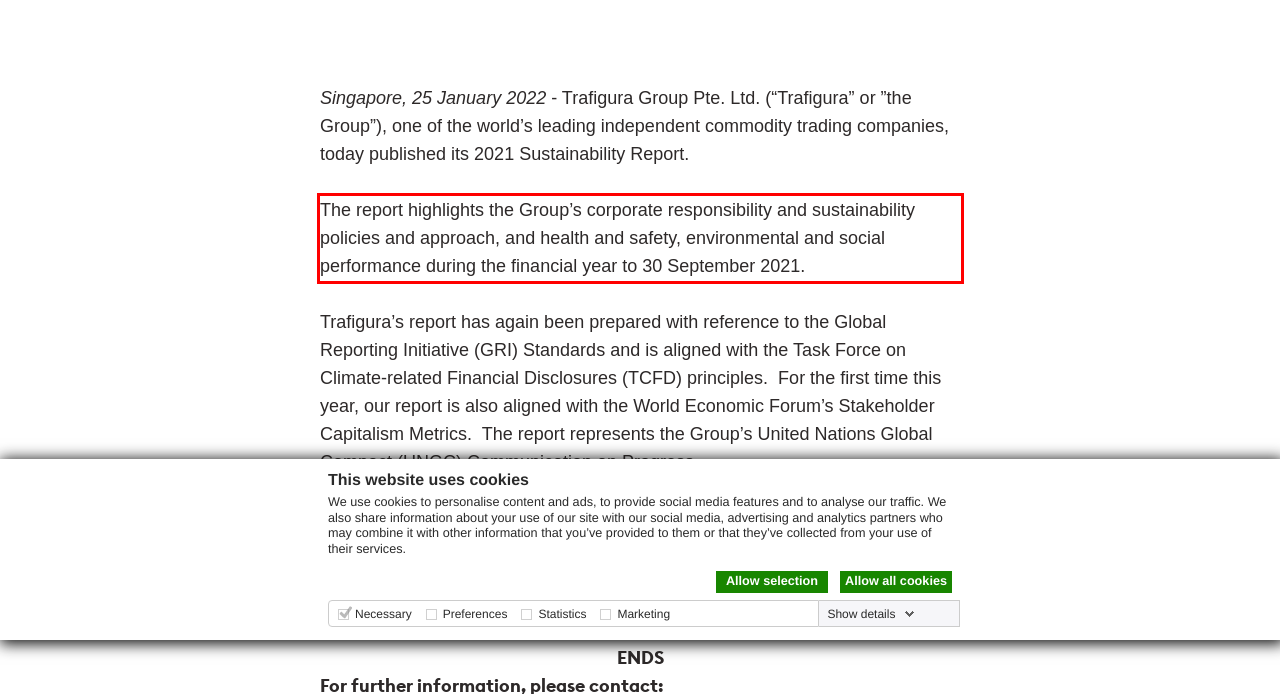Using OCR, extract the text content found within the red bounding box in the given webpage screenshot.

The report highlights the Group’s corporate responsibility and sustainability policies and approach, and health and safety, environmental and social performance during the financial year to 30 September 2021.